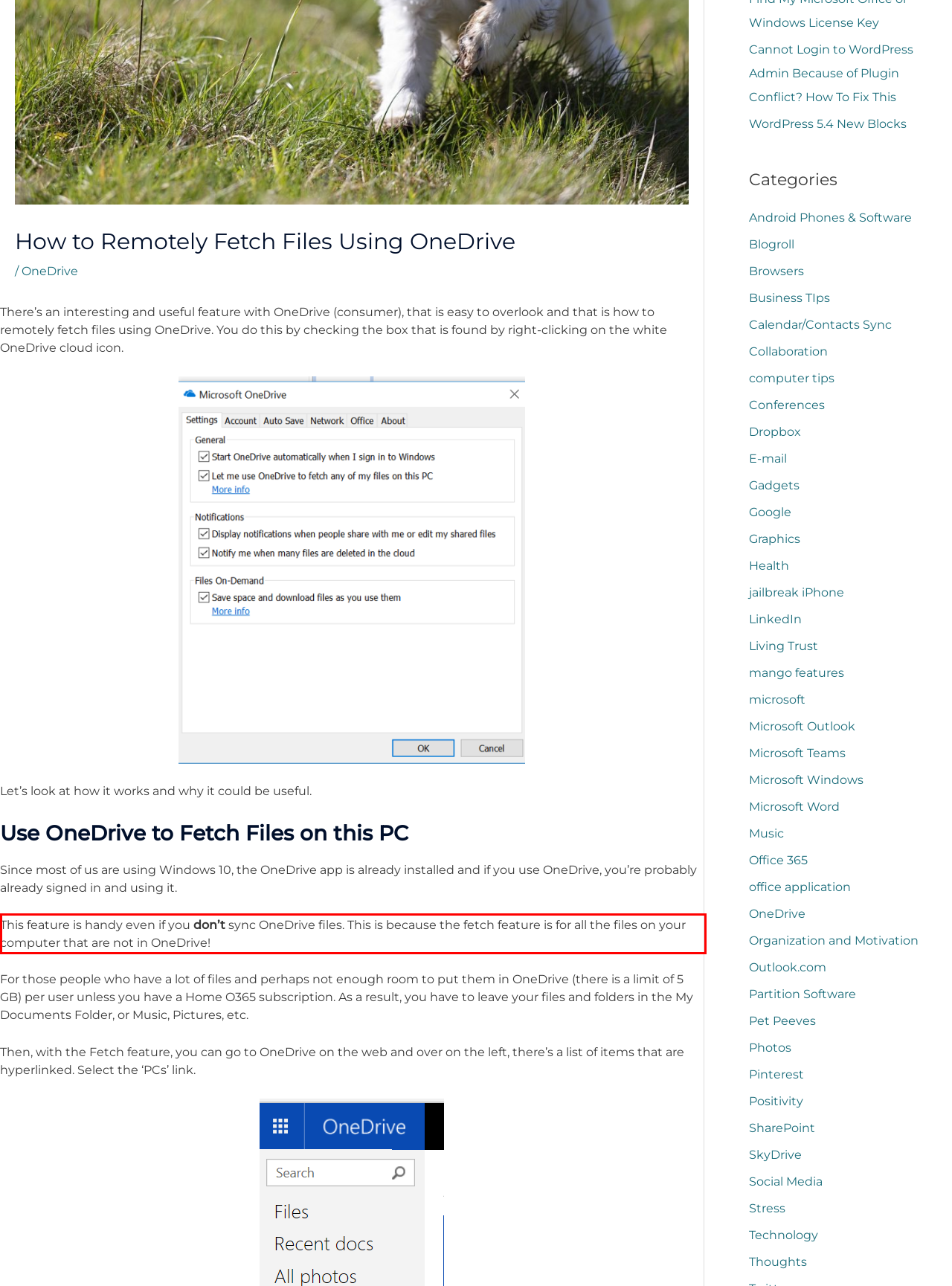Please analyze the provided webpage screenshot and perform OCR to extract the text content from the red rectangle bounding box.

This feature is handy even if you don’t sync OneDrive files. This is because the fetch feature is for all the files on your computer that are not in OneDrive!